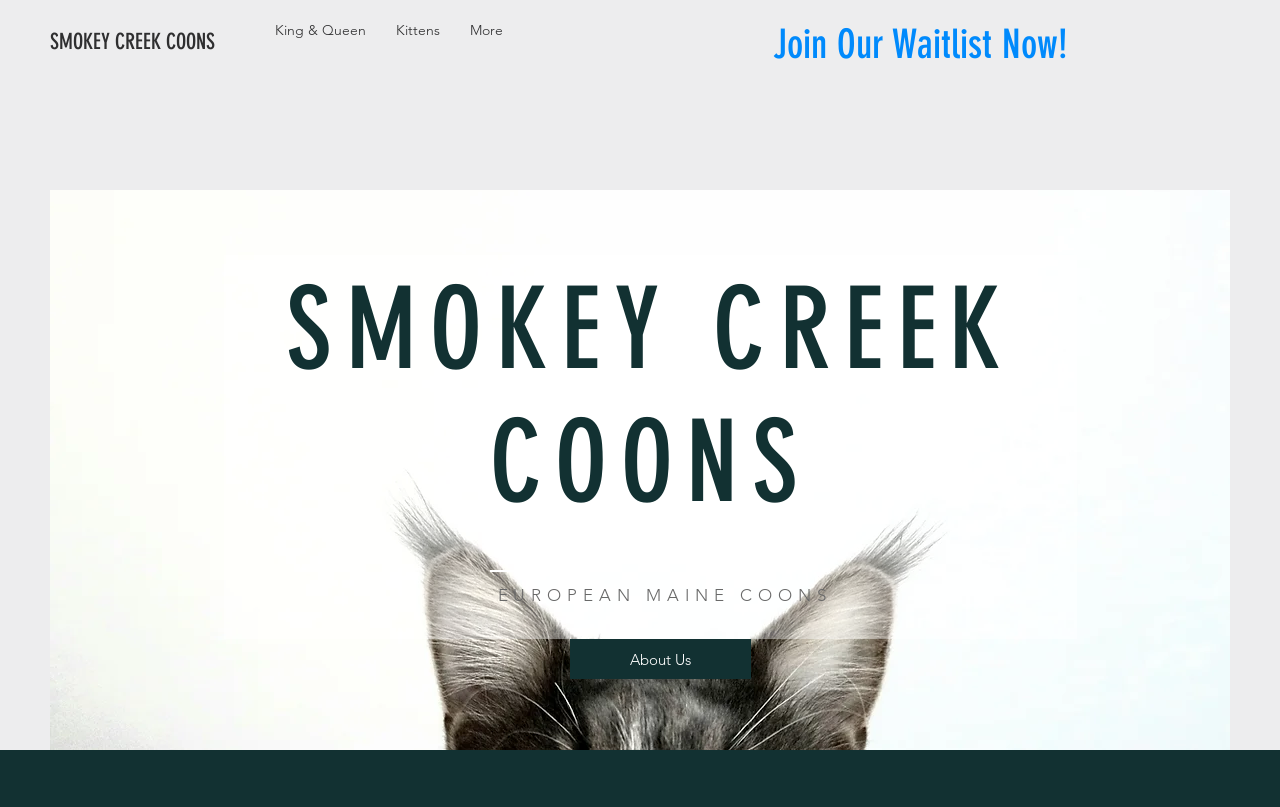What is the purpose of the 'Join Our Waitlist Now!' section?
Provide a thorough and detailed answer to the question.

The heading 'Join Our Waitlist Now!' is prominent on the webpage, and it is likely that this section is meant for users to join a waitlist, possibly for kittens or other services offered by Smokey Creek Coons.